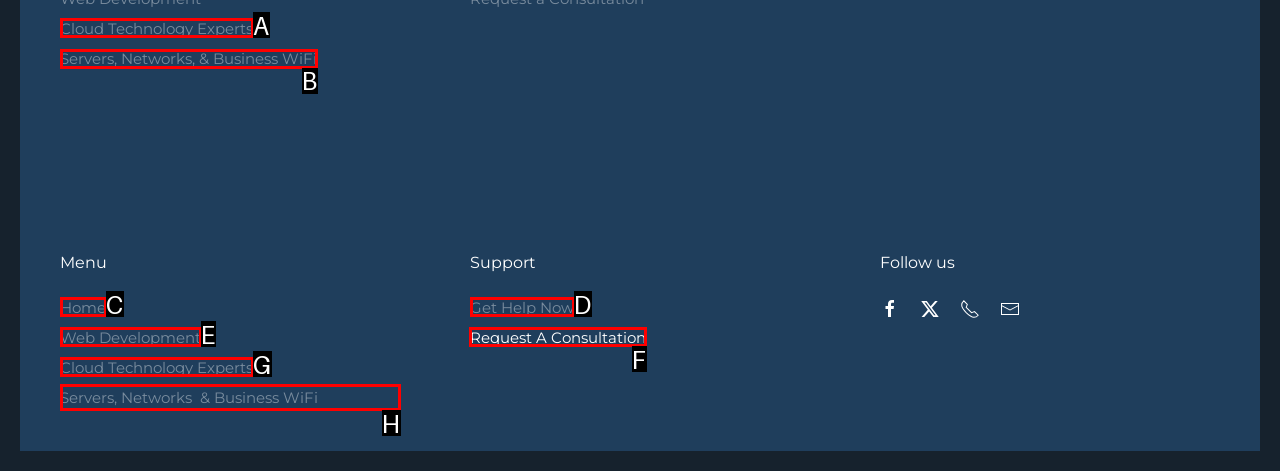Choose the HTML element that should be clicked to achieve this task: Request A Consultation
Respond with the letter of the correct choice.

F